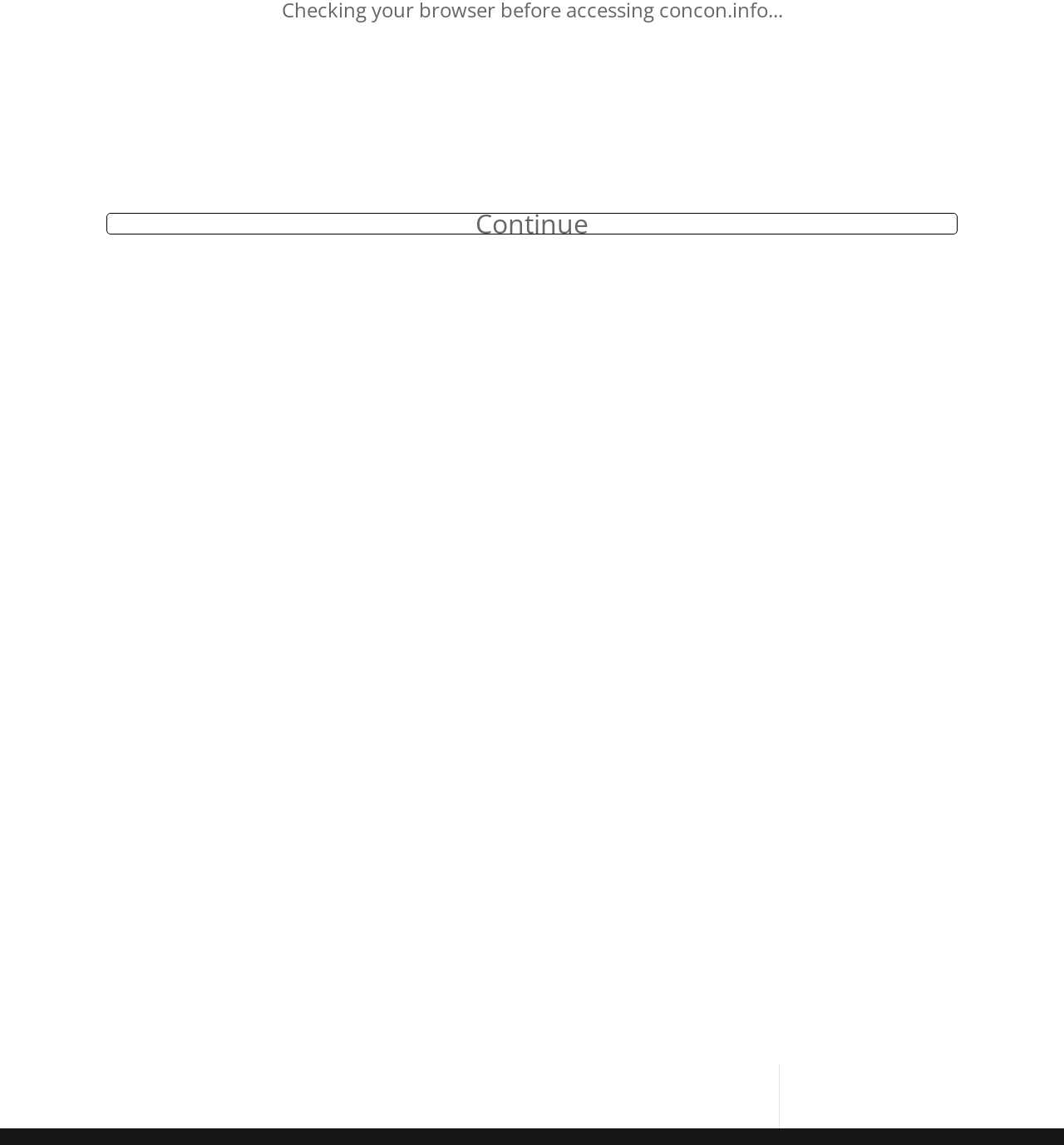Please find the bounding box coordinates of the element that needs to be clicked to perform the following instruction: "view keynote presentation". The bounding box coordinates should be four float numbers between 0 and 1, represented as [left, top, right, bottom].

[0.1, 0.833, 0.212, 0.847]